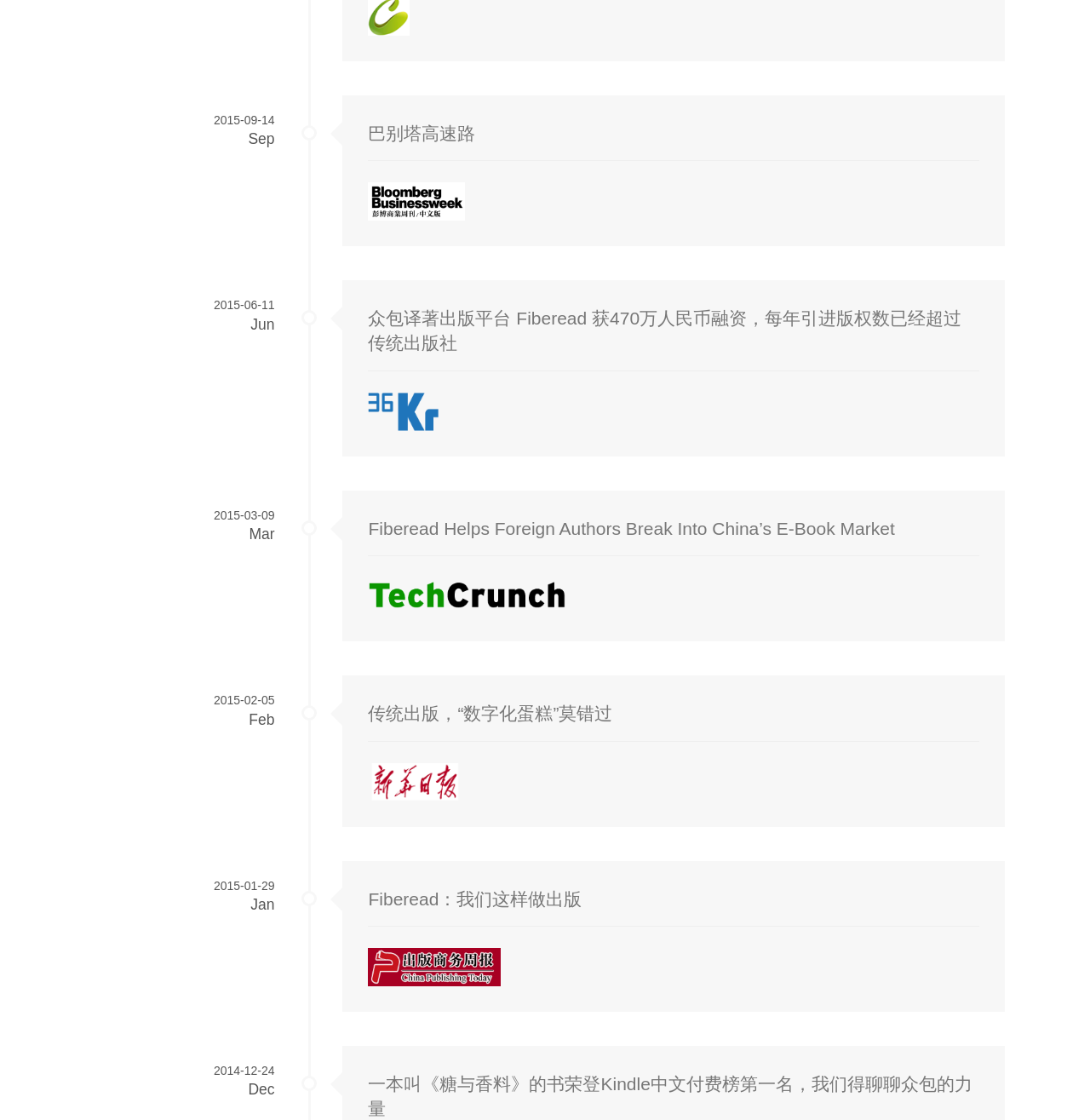What is the title of the second article?
Look at the image and answer with only one word or phrase.

众包译著出版平台 Fiberead 获470万人民币融资，每年引进版权数已经超过传统出版社